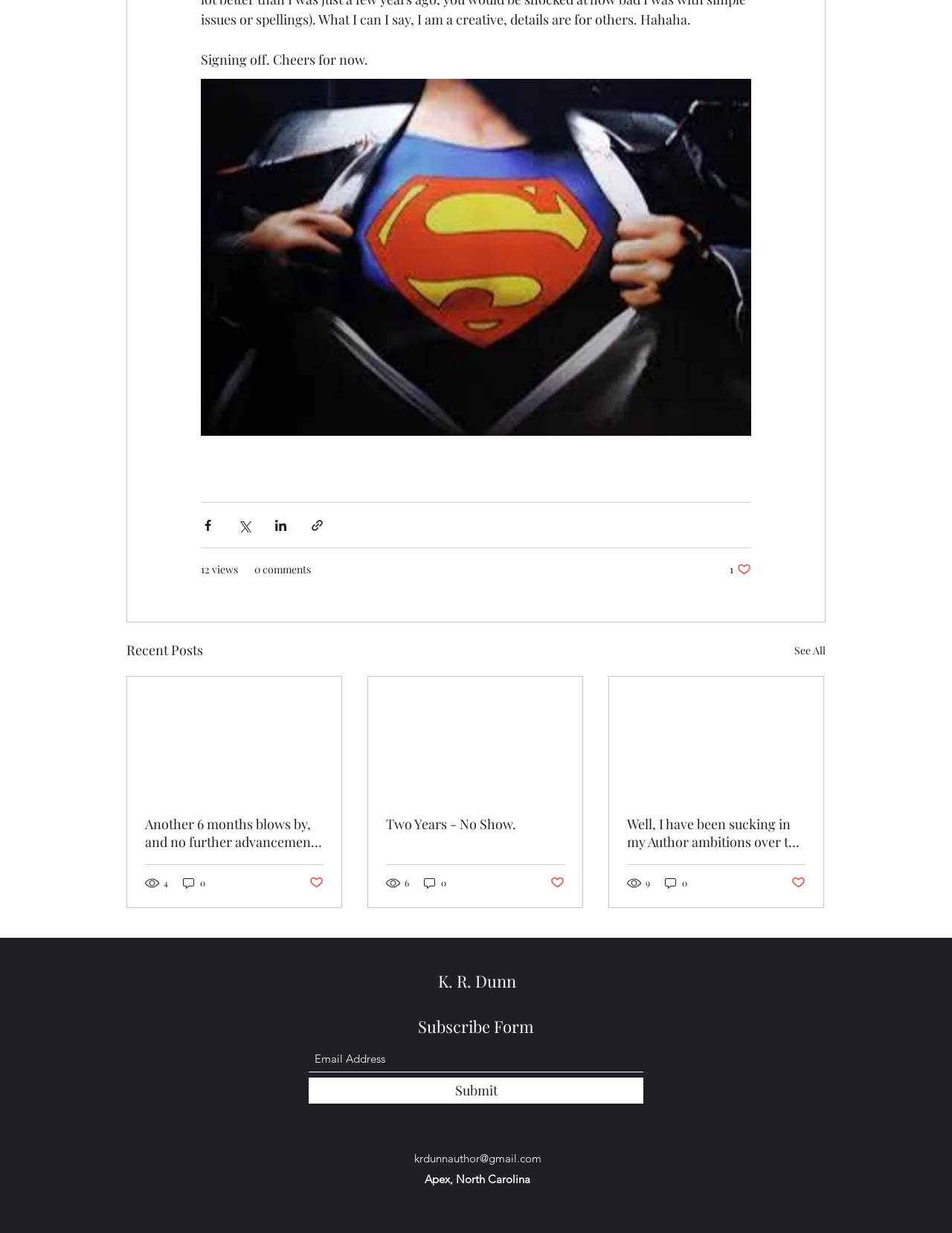Identify the bounding box coordinates of the part that should be clicked to carry out this instruction: "Like the post".

[0.766, 0.456, 0.789, 0.467]